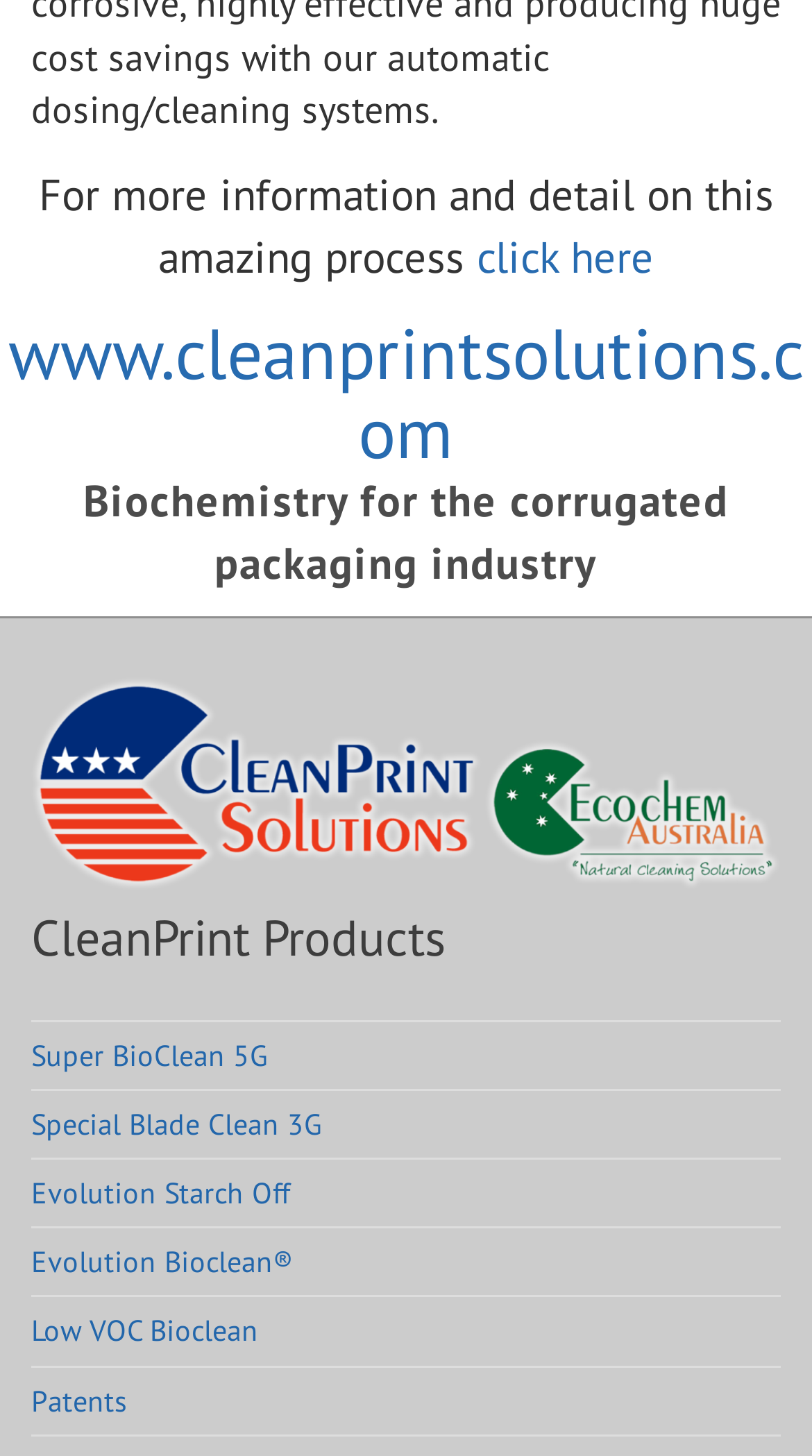What is the purpose of the 'click here' link?
Use the image to give a comprehensive and detailed response to the question.

The StaticText element 'For more information and detail on this amazing process' is located above the 'click here' link, indicating that the link is likely to provide more information on the process mentioned in the text.